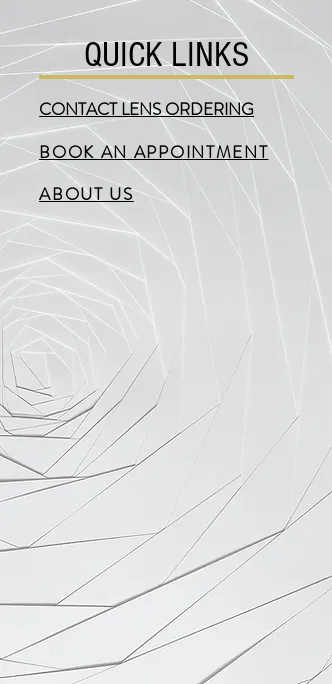How many navigational options are presented?
Using the screenshot, give a one-word or short phrase answer.

Three